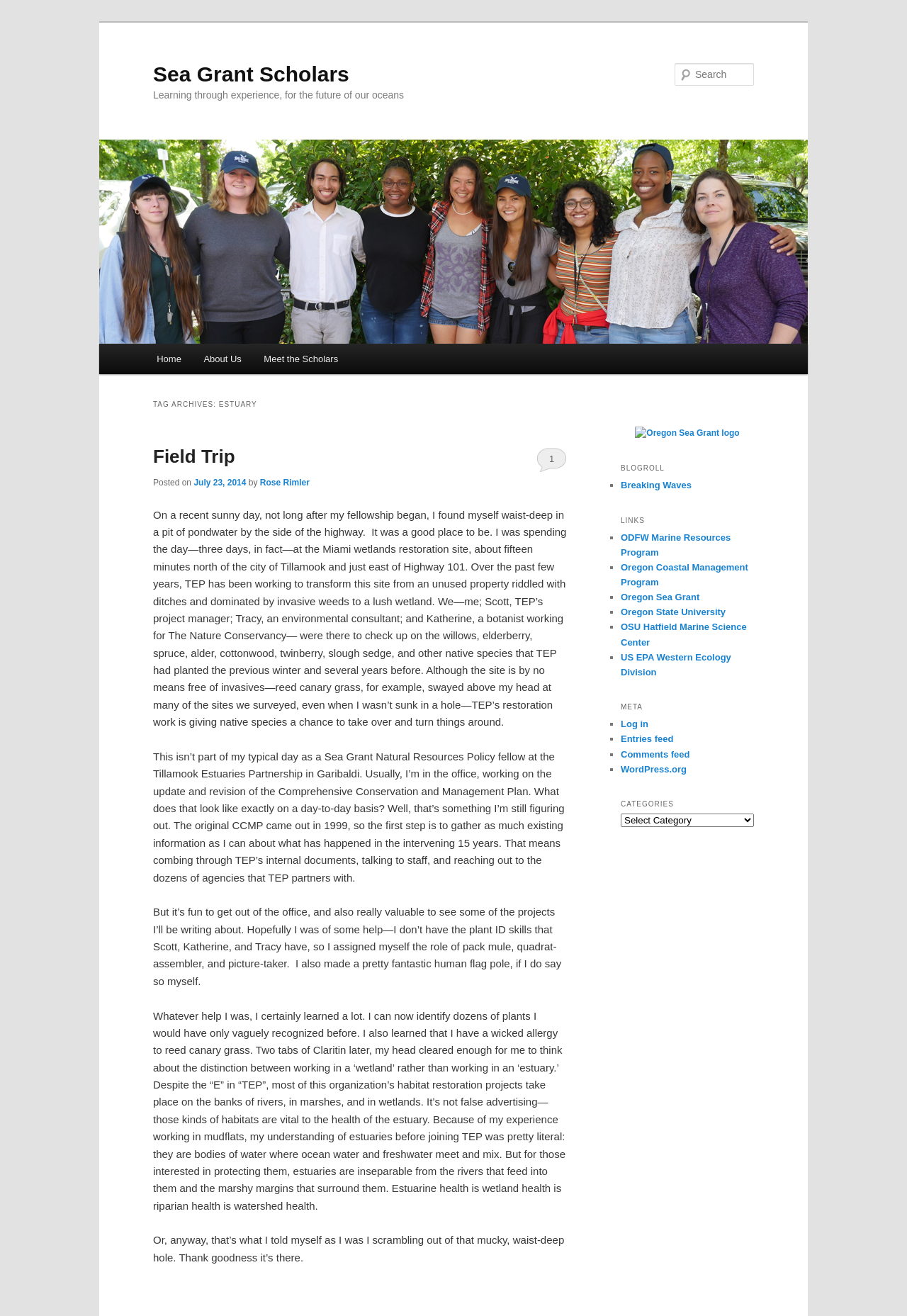Find the bounding box coordinates of the element to click in order to complete the given instruction: "Visit the Oregon Sea Grant website."

[0.684, 0.45, 0.771, 0.458]